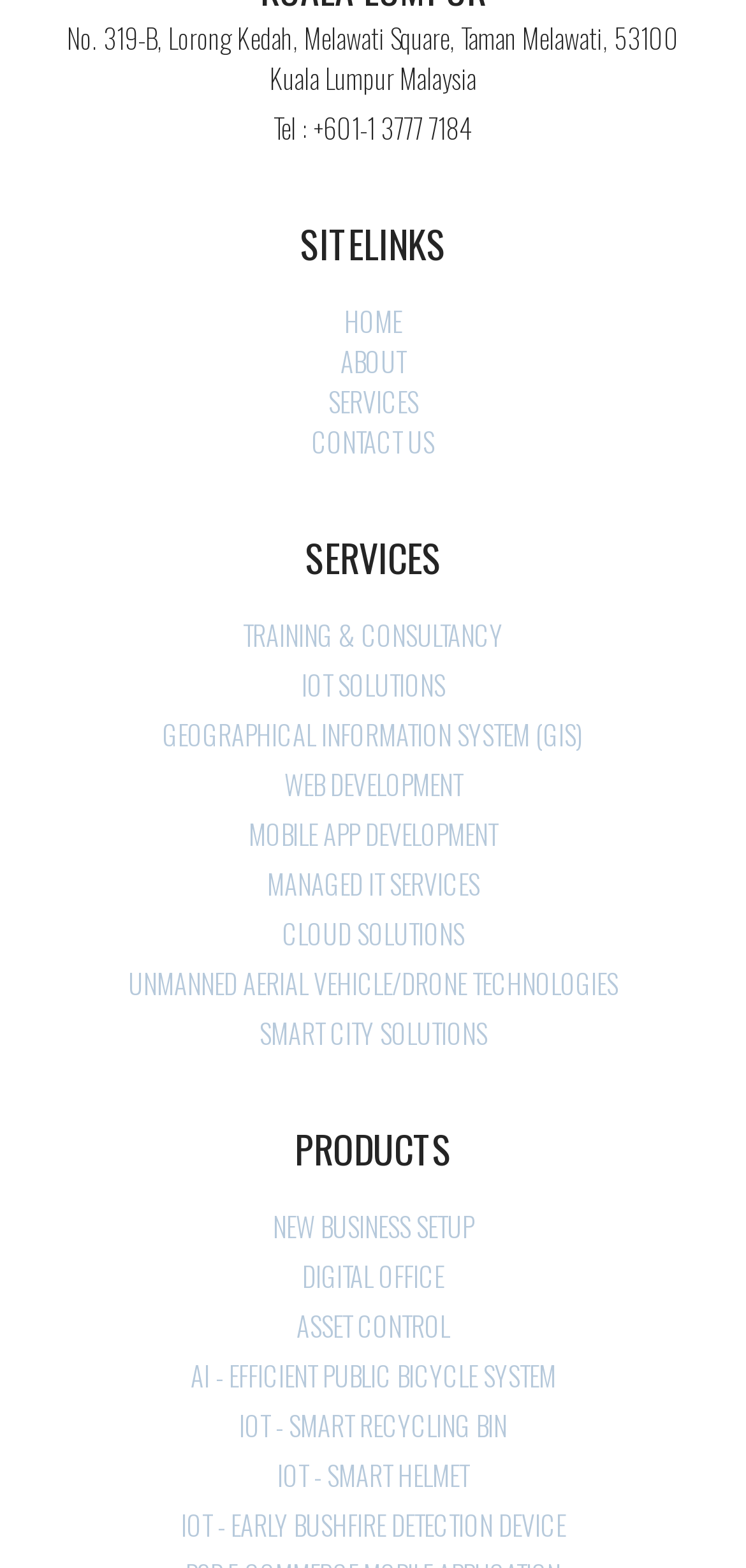Using the given description, provide the bounding box coordinates formatted as (top-left x, top-left y, bottom-right x, bottom-right y), with all values being floating point numbers between 0 and 1. Description: UNMANNED AERIAL VEHICLE/DRONE TECHNOLOGIES

[0.026, 0.614, 0.974, 0.639]